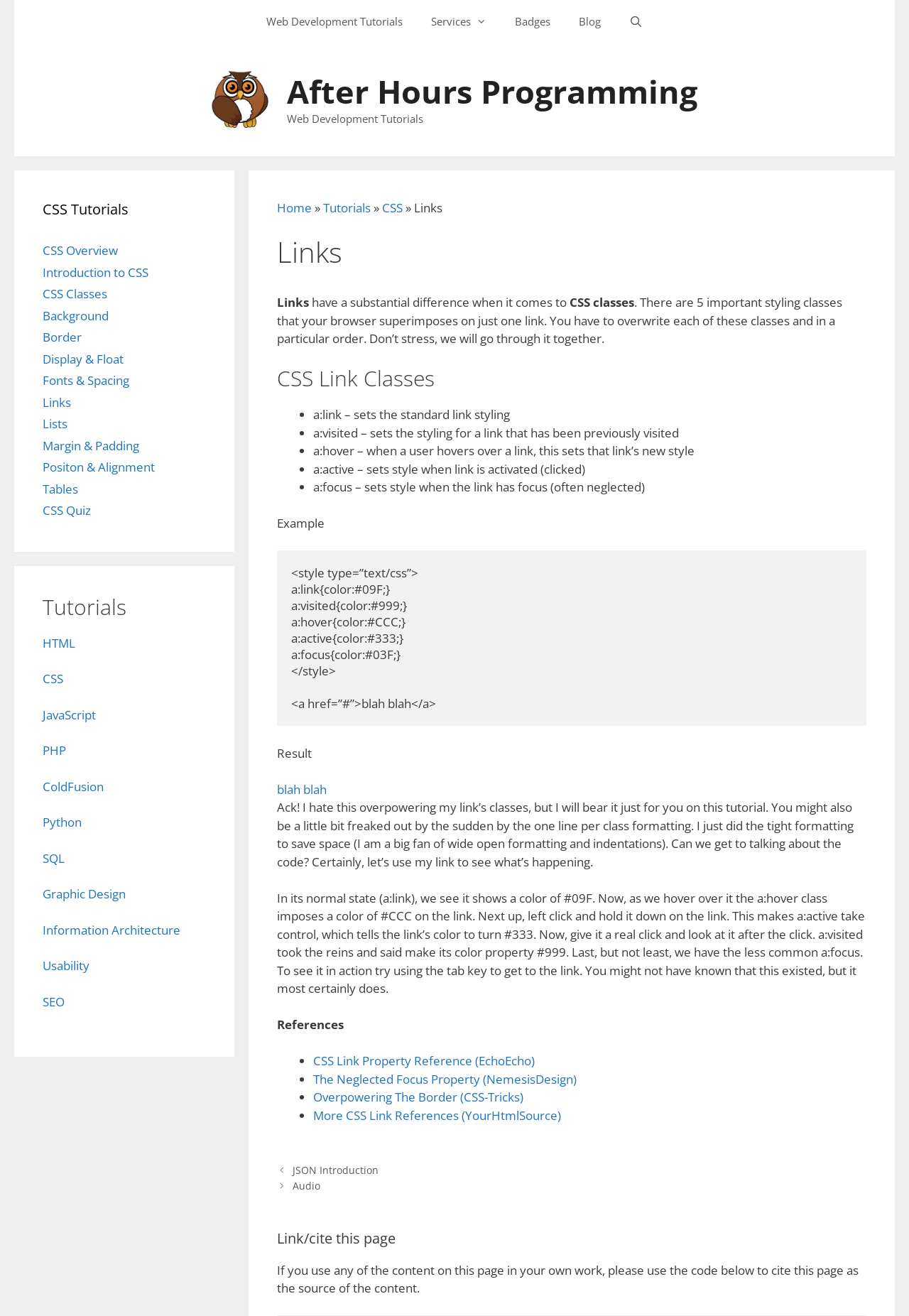Identify the bounding box coordinates of the specific part of the webpage to click to complete this instruction: "Follow the 'CSS Link Property Reference' link".

[0.345, 0.8, 0.588, 0.812]